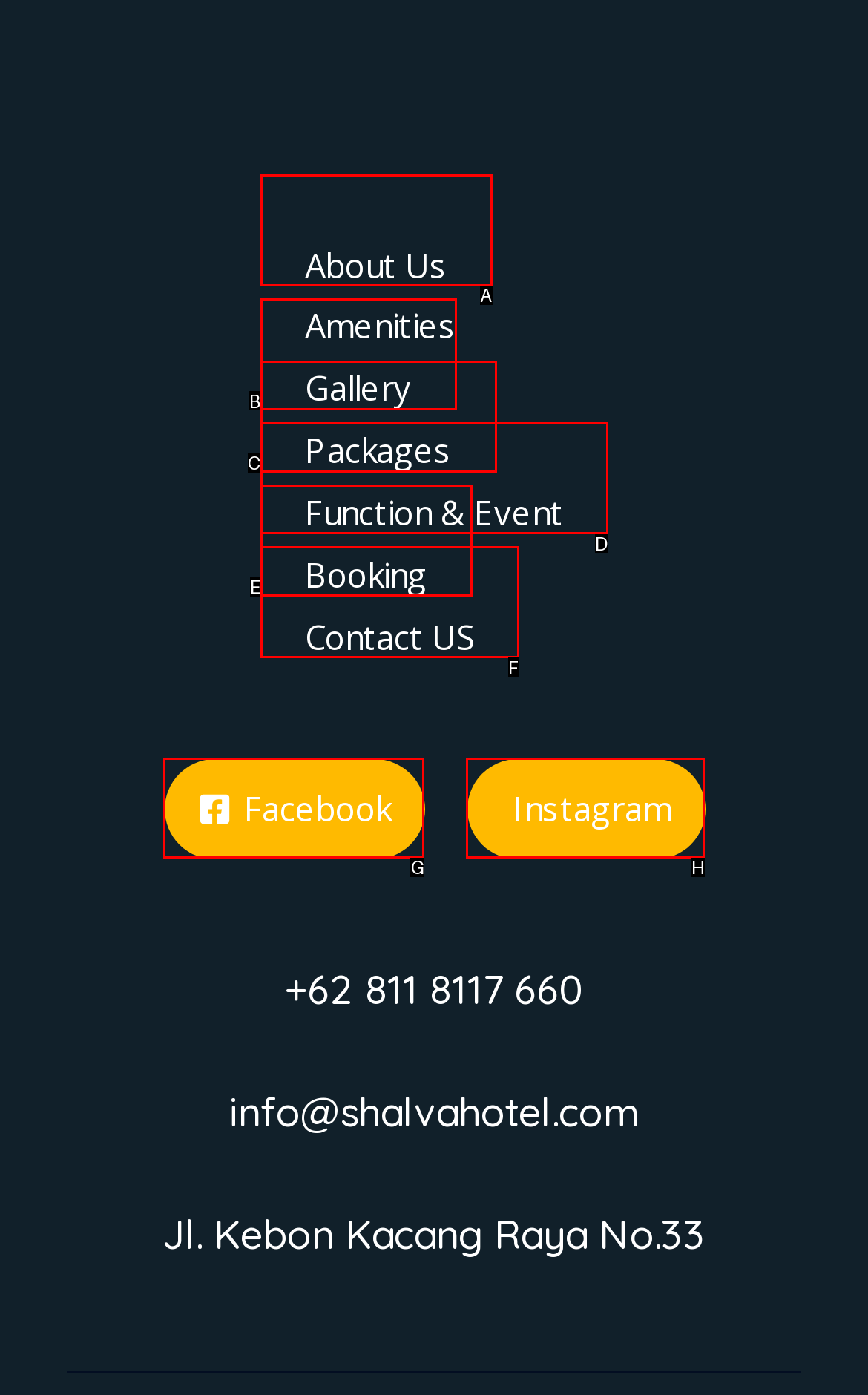Tell me the correct option to click for this task: Click on About Us
Write down the option's letter from the given choices.

A